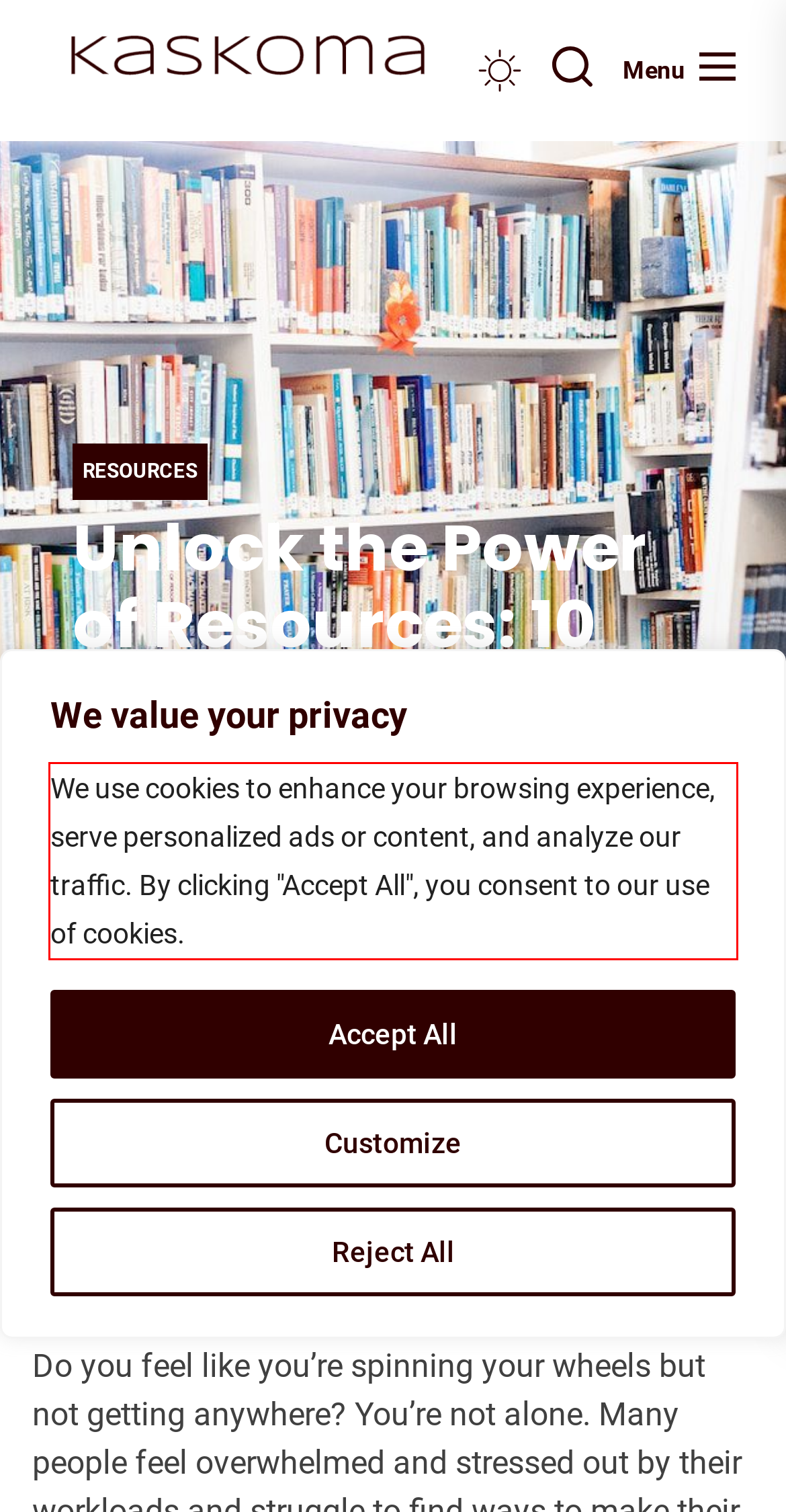Your task is to recognize and extract the text content from the UI element enclosed in the red bounding box on the webpage screenshot.

We use cookies to enhance your browsing experience, serve personalized ads or content, and analyze our traffic. By clicking "Accept All", you consent to our use of cookies.